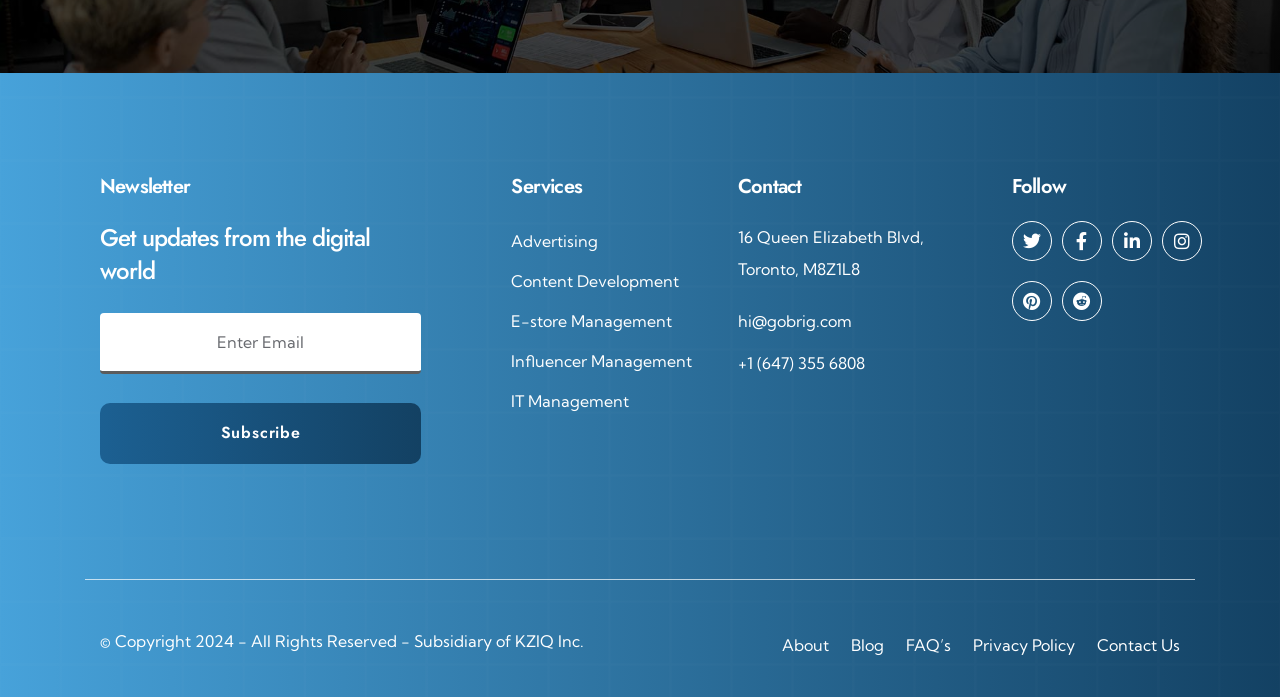Locate the bounding box coordinates of the clickable area needed to fulfill the instruction: "Get more information about Advertising services".

[0.4, 0.317, 0.553, 0.374]